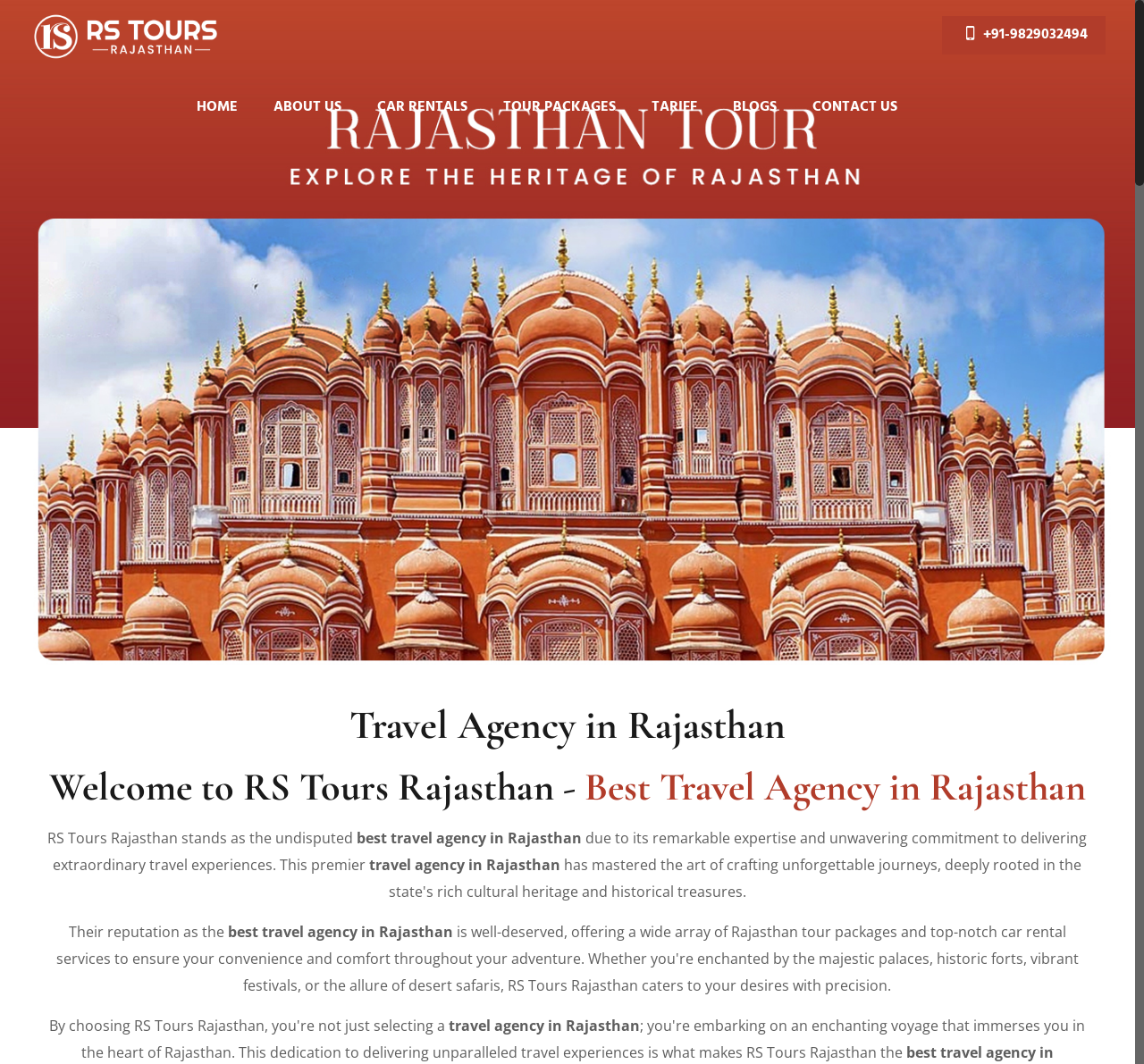What is the text of the webpage's headline?

Travel Agency in Rajasthan